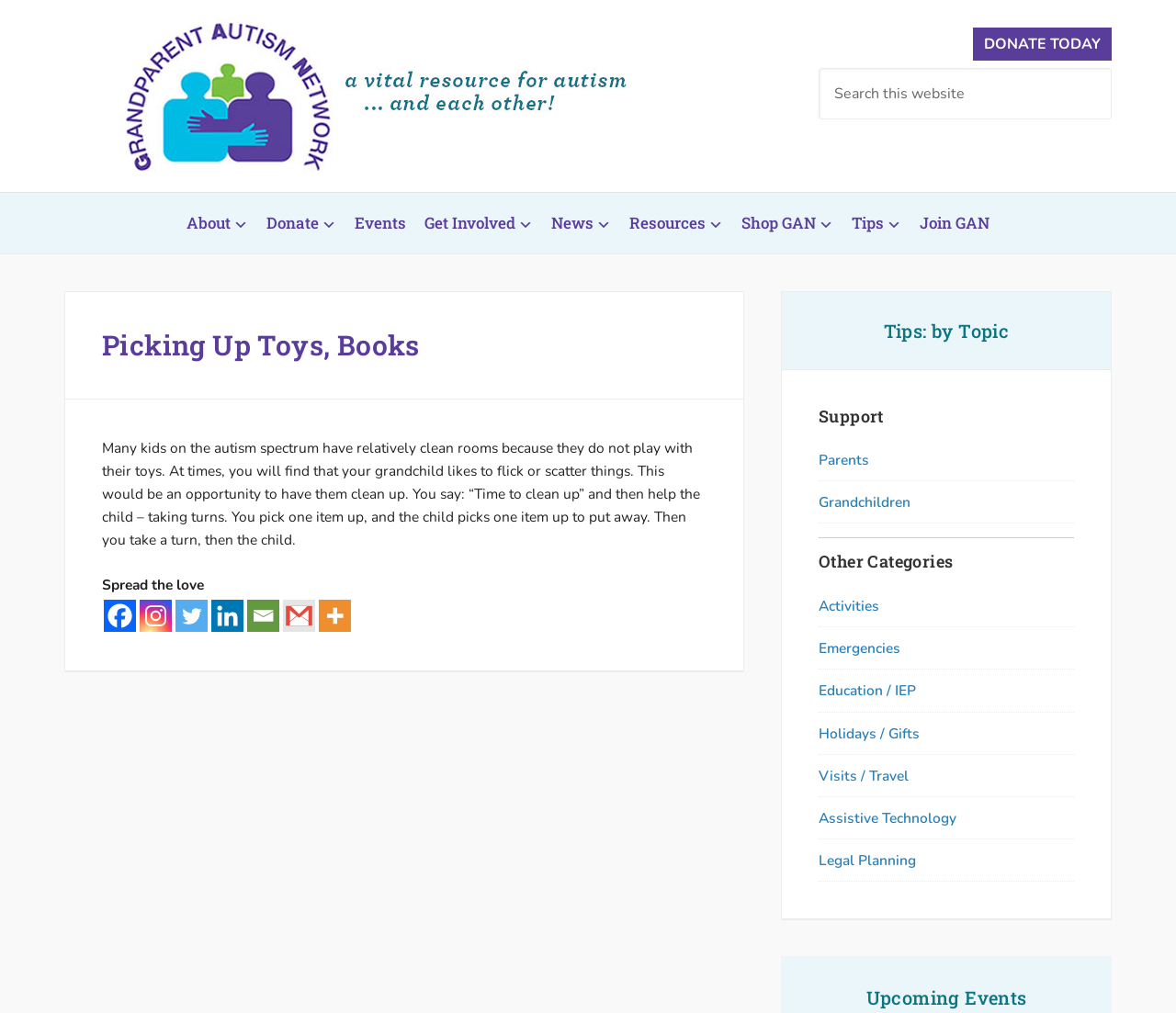Find the bounding box coordinates of the element's region that should be clicked in order to follow the given instruction: "Contact Us". The coordinates should consist of four float numbers between 0 and 1, i.e., [left, top, right, bottom].

None